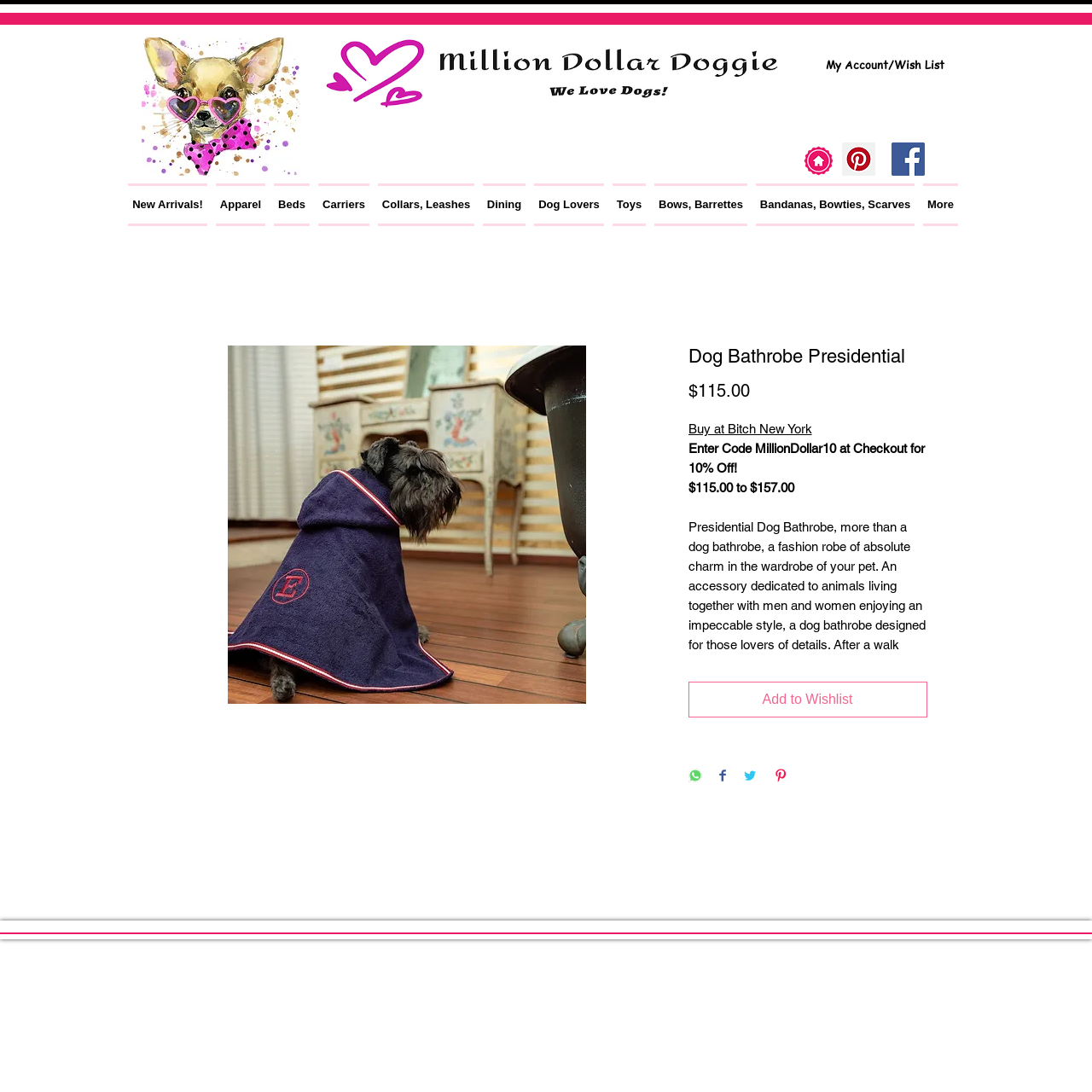Extract the main heading from the webpage content.

Dog Bathrobe Presidential